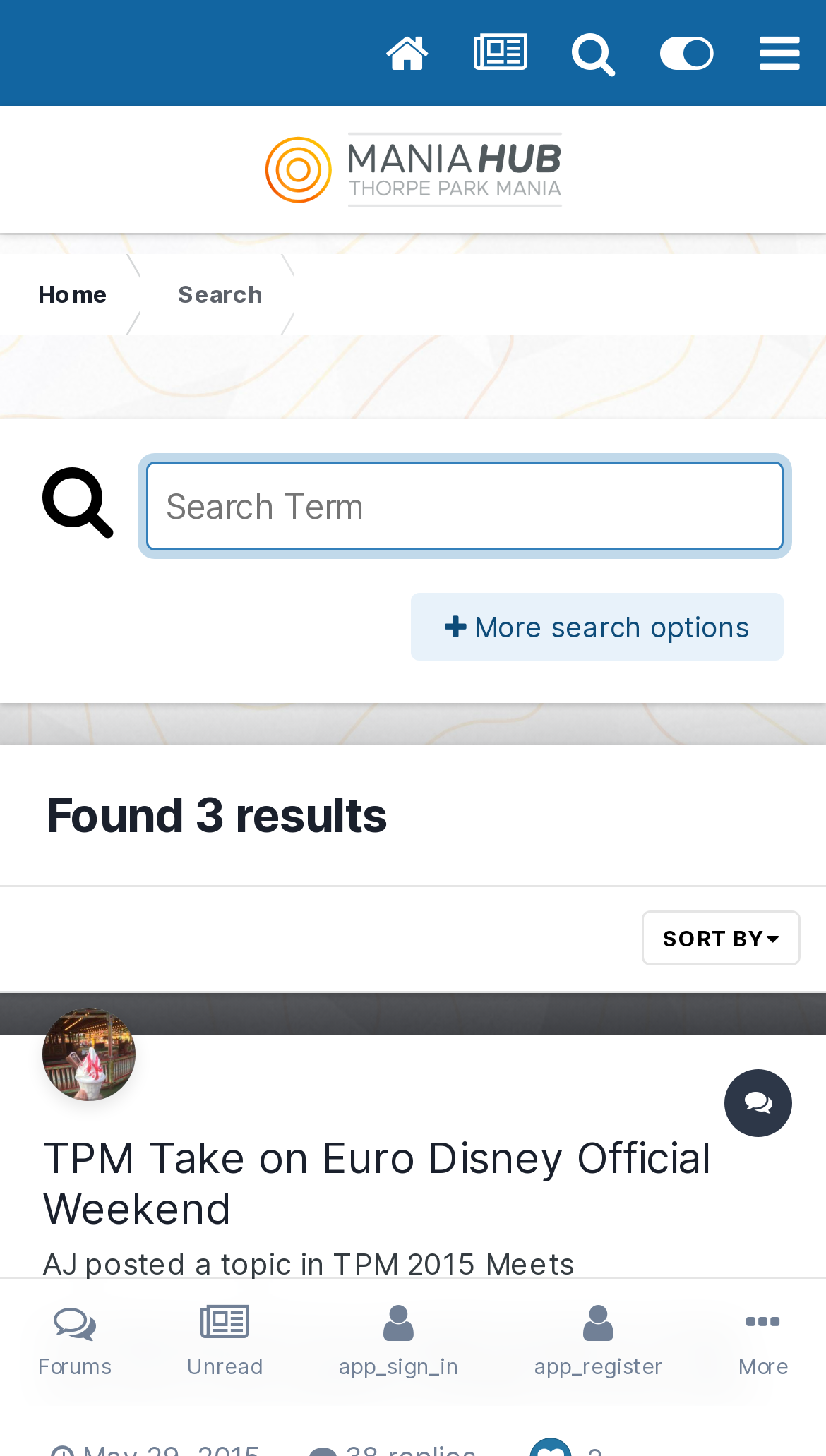Find the bounding box coordinates of the element to click in order to complete the given instruction: "Go to home page."

[0.0, 0.175, 0.169, 0.23]